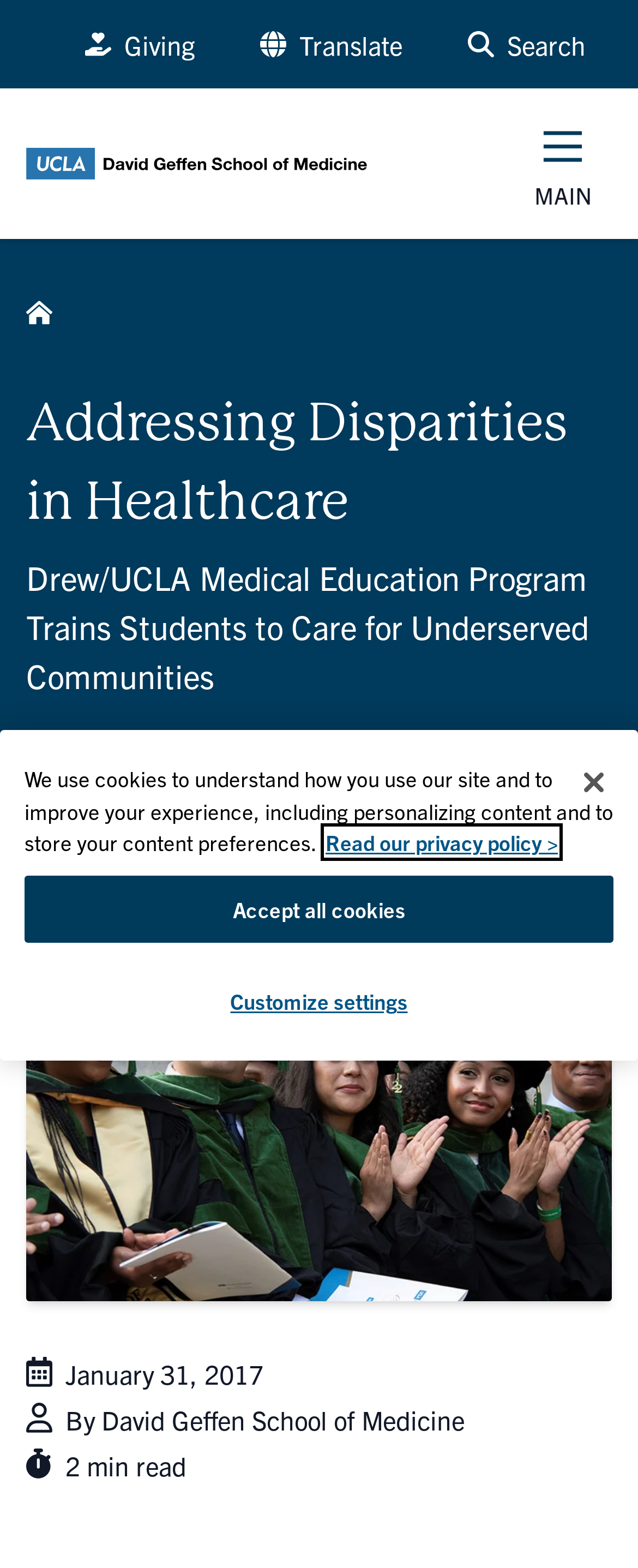Carefully observe the image and respond to the question with a detailed answer:
What is the name of the medical education program?

I found the answer by looking at the header section of the webpage, where it says 'Drew/UCLA Medical Education Program Trains Students to Care for Underserved Communities'.